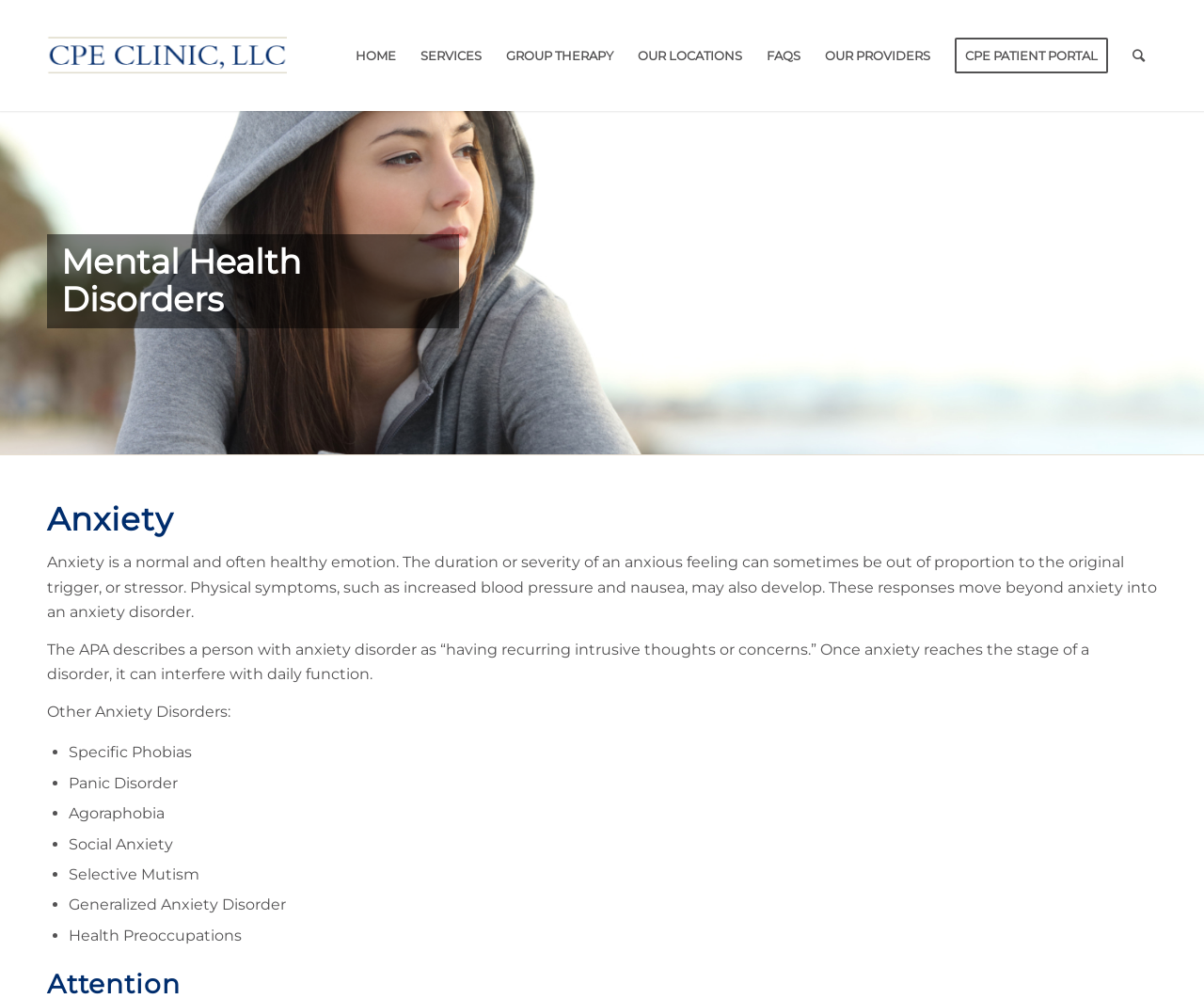What is the main topic of this webpage?
Please look at the screenshot and answer using one word or phrase.

Mental Health Disorders